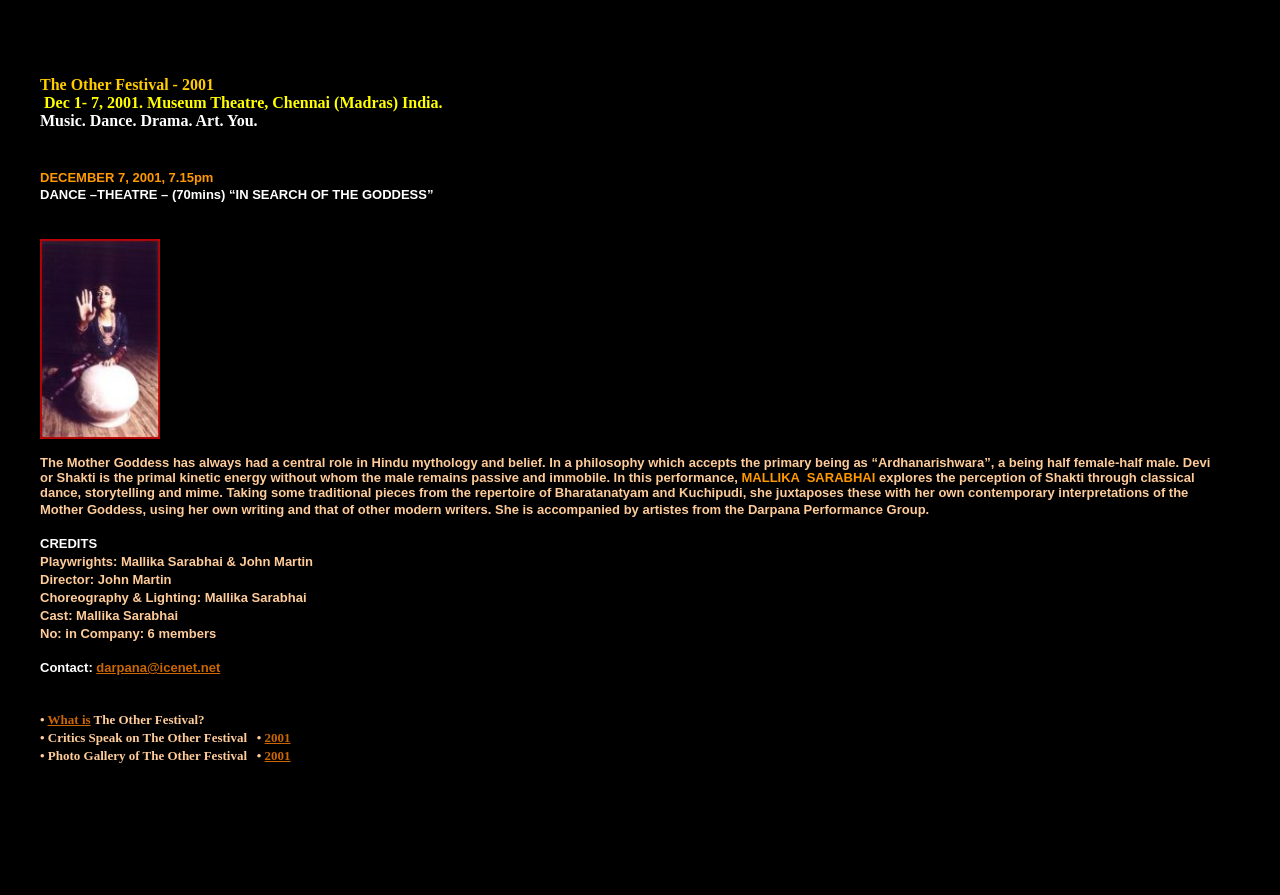Give a complete and precise description of the webpage's appearance.

The webpage is about "The Other Festival" in 2001, specifically highlighting a dance-theatre performance called "In Search of the Goddess" by Mallika Sarabhai. 

At the top of the page, there is a brief introduction to the festival, mentioning the dates, location, and the various art forms involved. Below this, there is a large section dedicated to the performance, which includes a description of the show, its credits, and the cast. 

The performance description is divided into two parts: the first part explains the concept of the Mother Goddess in Hindu mythology, and the second part describes how Mallika Sarabhai explores this concept through classical dance, storytelling, and mime. 

The credits section lists the playwrights, director, choreographer, and cast members. There is also a contact email address provided. 

On the right side of the page, there are two images, one above the other. The top image is smaller and appears to be a logo or an icon, while the bottom image is larger and might be a promotional image for the performance. 

At the bottom of the page, there are several links to other pages, including "What is The Other Festival?", "Critics Speak on The Other Festival", and "Photo Gallery of The Other Festival", all of which are related to the festival.